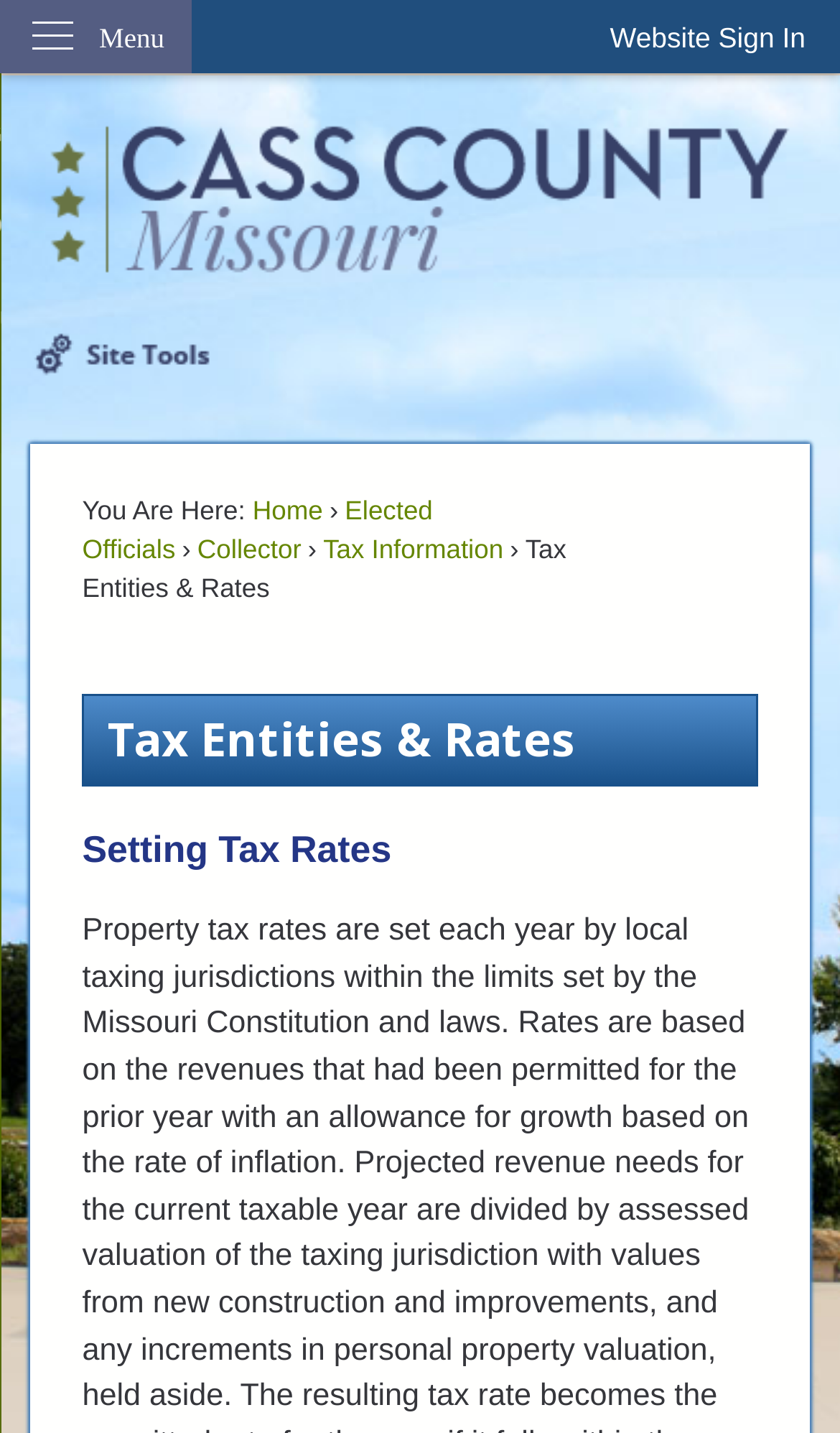Using the details in the image, give a detailed response to the question below:
What is the current page about?

The current page is about tax entities and rates, as indicated by the heading 'Tax Entities & Rates' and the links 'Tax Information' and 'Tax Entities & Rates' in the breadcrumb navigation.